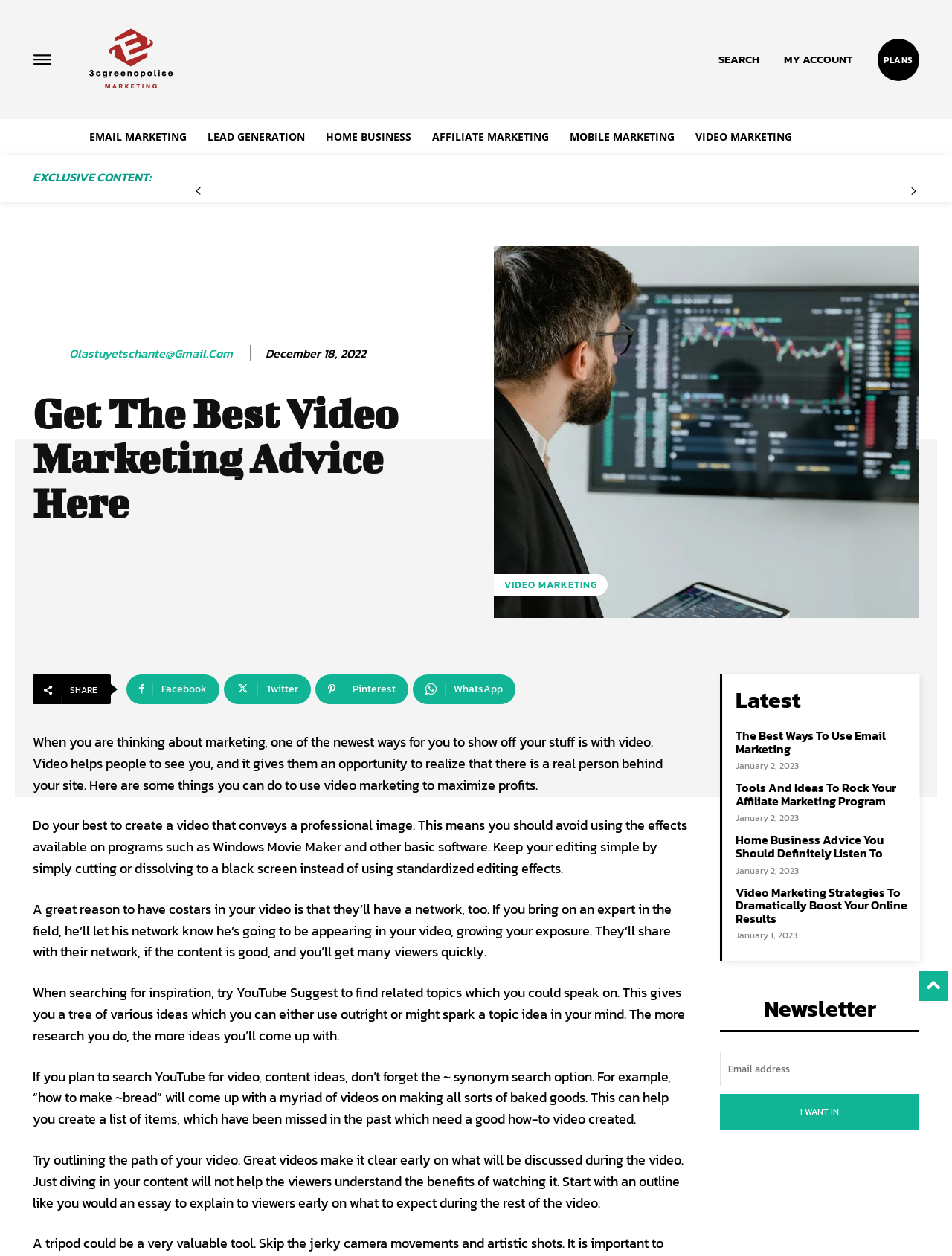What is the main topic of the webpage?
Examine the image and provide an in-depth answer to the question.

The webpage is focused on video marketing, as indicated by the heading 'Get The Best Video Marketing Advice Here' and the presence of multiple articles and links related to video marketing.